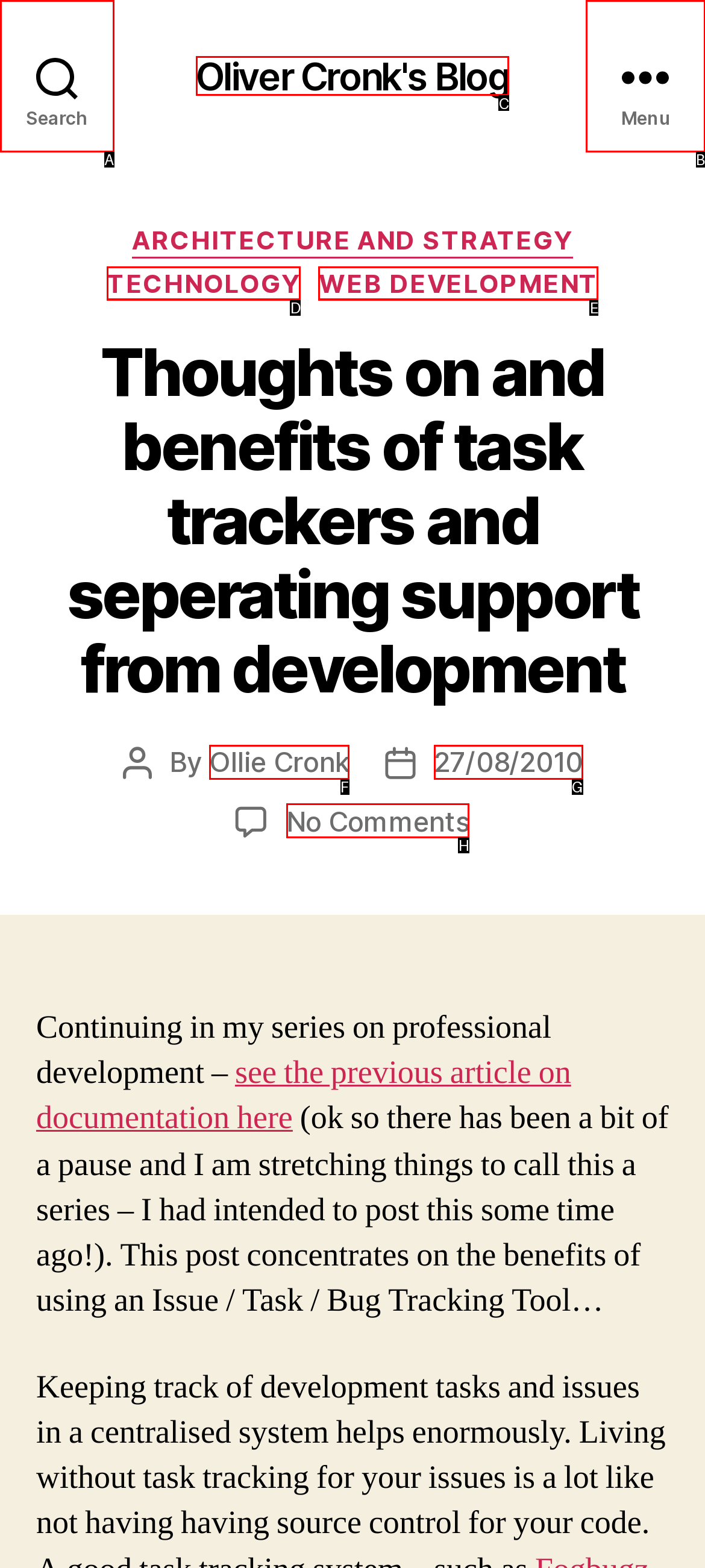Which UI element should be clicked to perform the following task: Visit Oliver Cronk's Blog homepage? Answer with the corresponding letter from the choices.

C